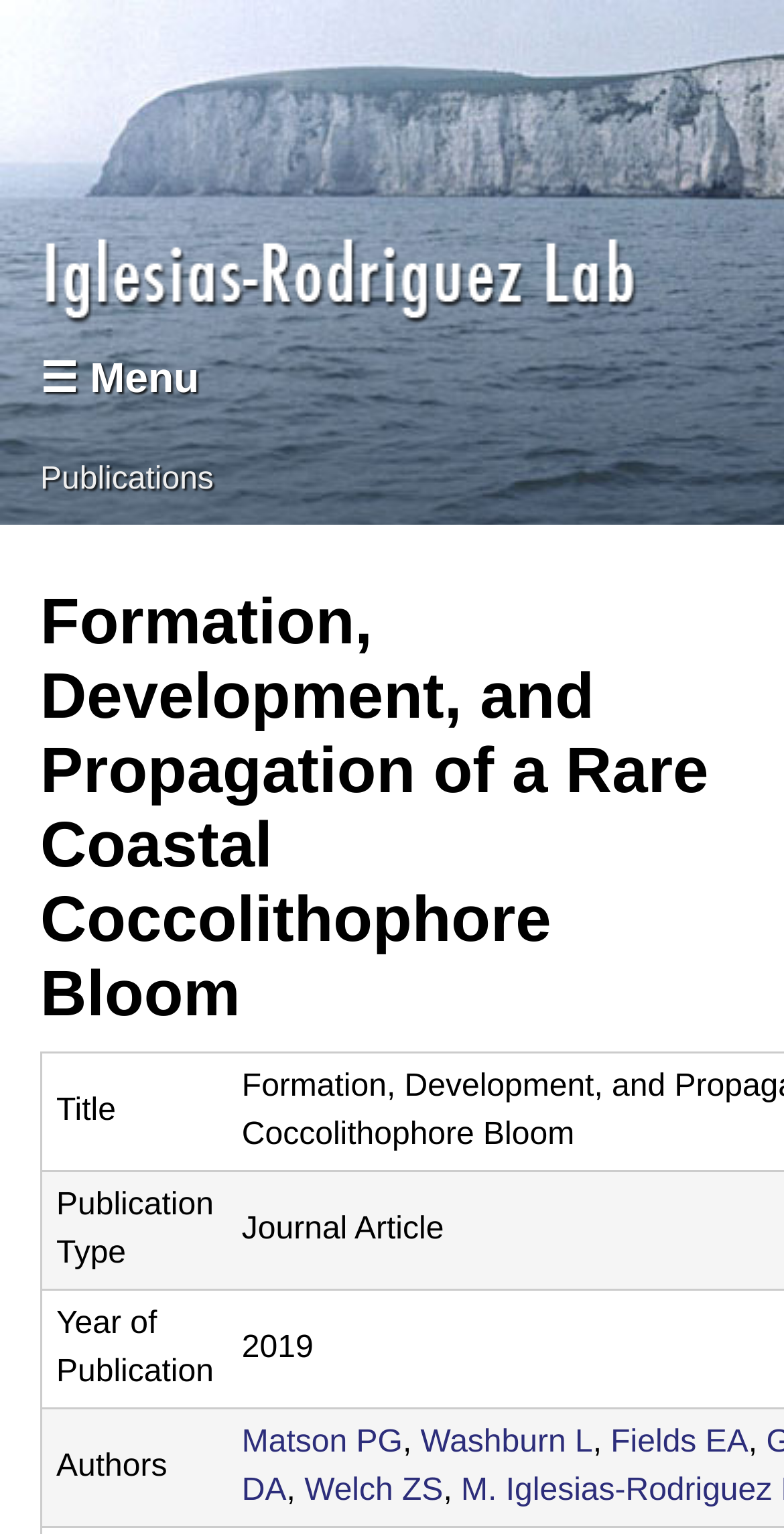Your task is to find and give the main heading text of the webpage.

Iglesias-Rodriguez Lab | EEMB | UC Santa Barbara